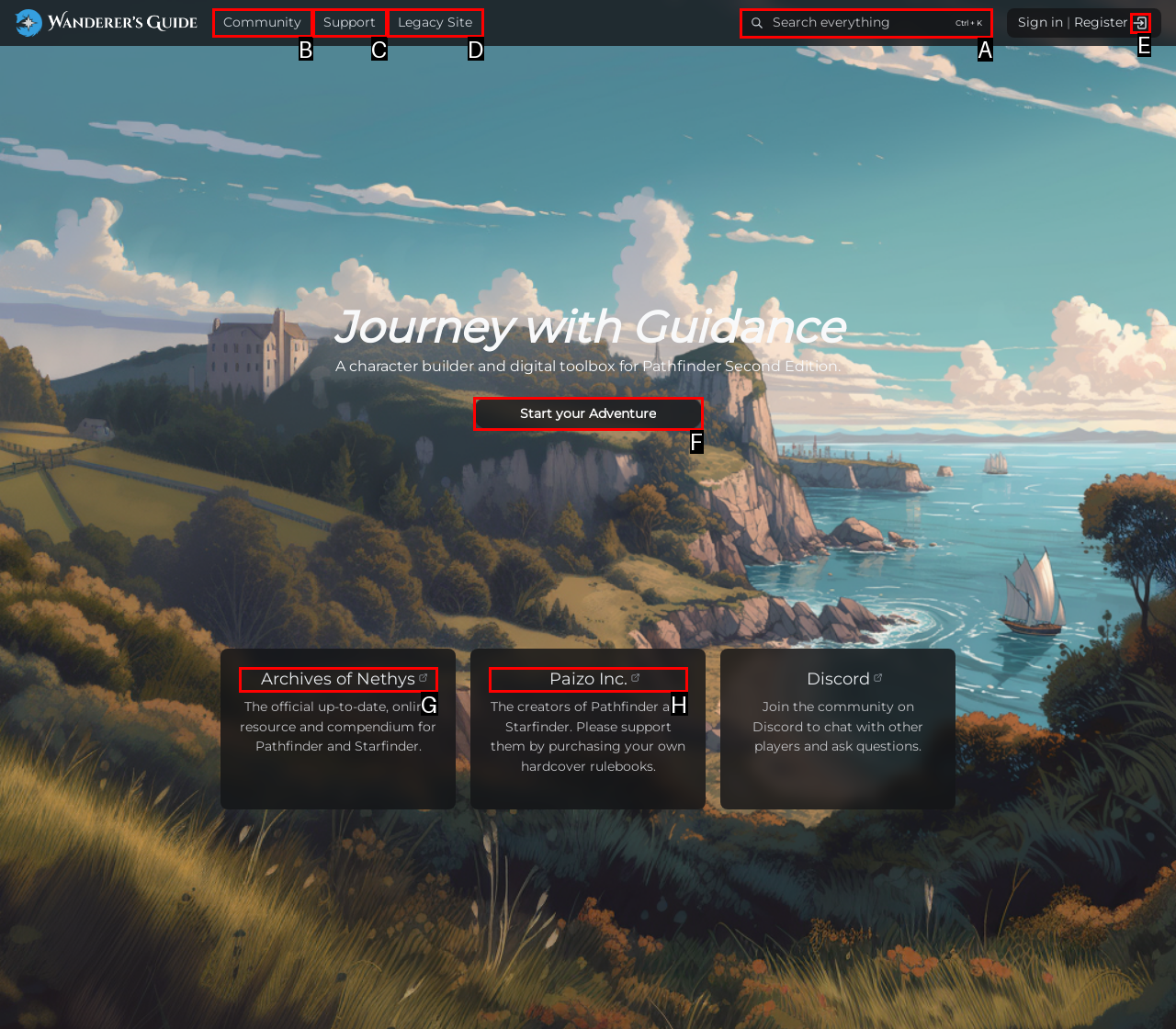From the options shown, which one fits the description: alt="turn commentary off"? Respond with the appropriate letter.

None